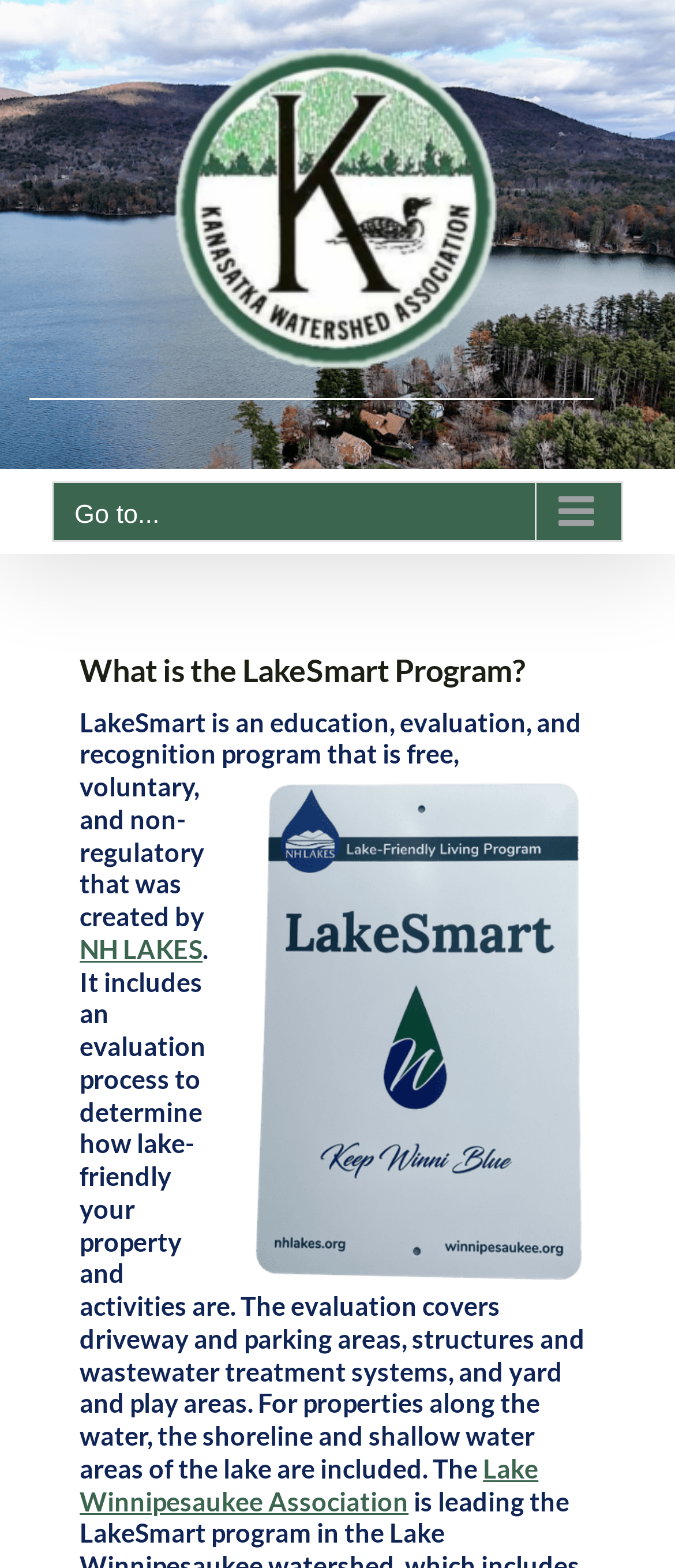Locate the UI element described by alt="Lake Kanasatka Watershed Association Logo" in the provided webpage screenshot. Return the bounding box coordinates in the format (top-left x, top-left y, bottom-right x, bottom-right y), ensuring all values are between 0 and 1.

[0.077, 0.022, 0.923, 0.243]